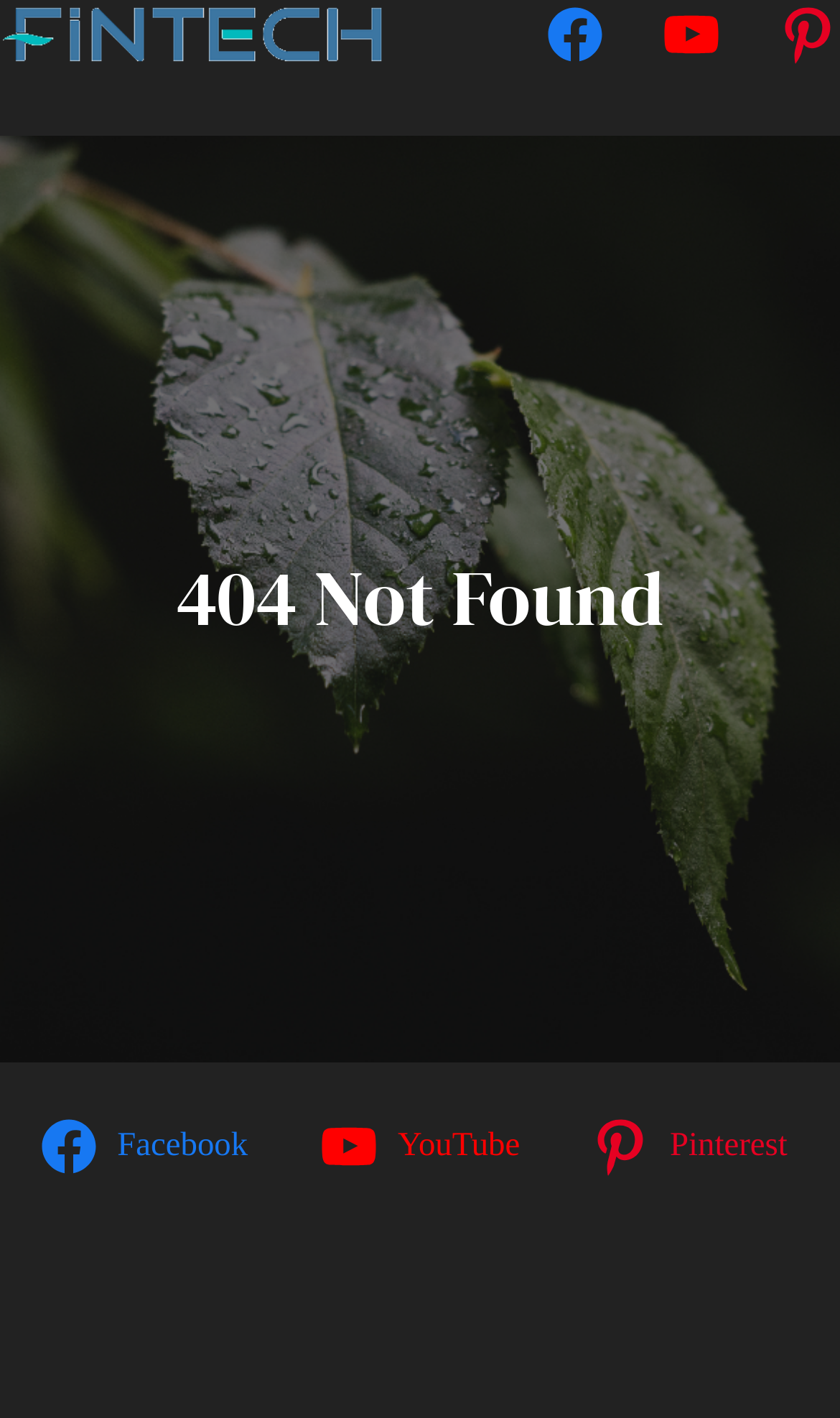Please analyze the image and give a detailed answer to the question:
What is the position of the YouTube link at the top?

I compared the x1 and x2 coordinates of the YouTube link at the top and found that it is positioned in the middle, between the Facebook and Pinterest links.